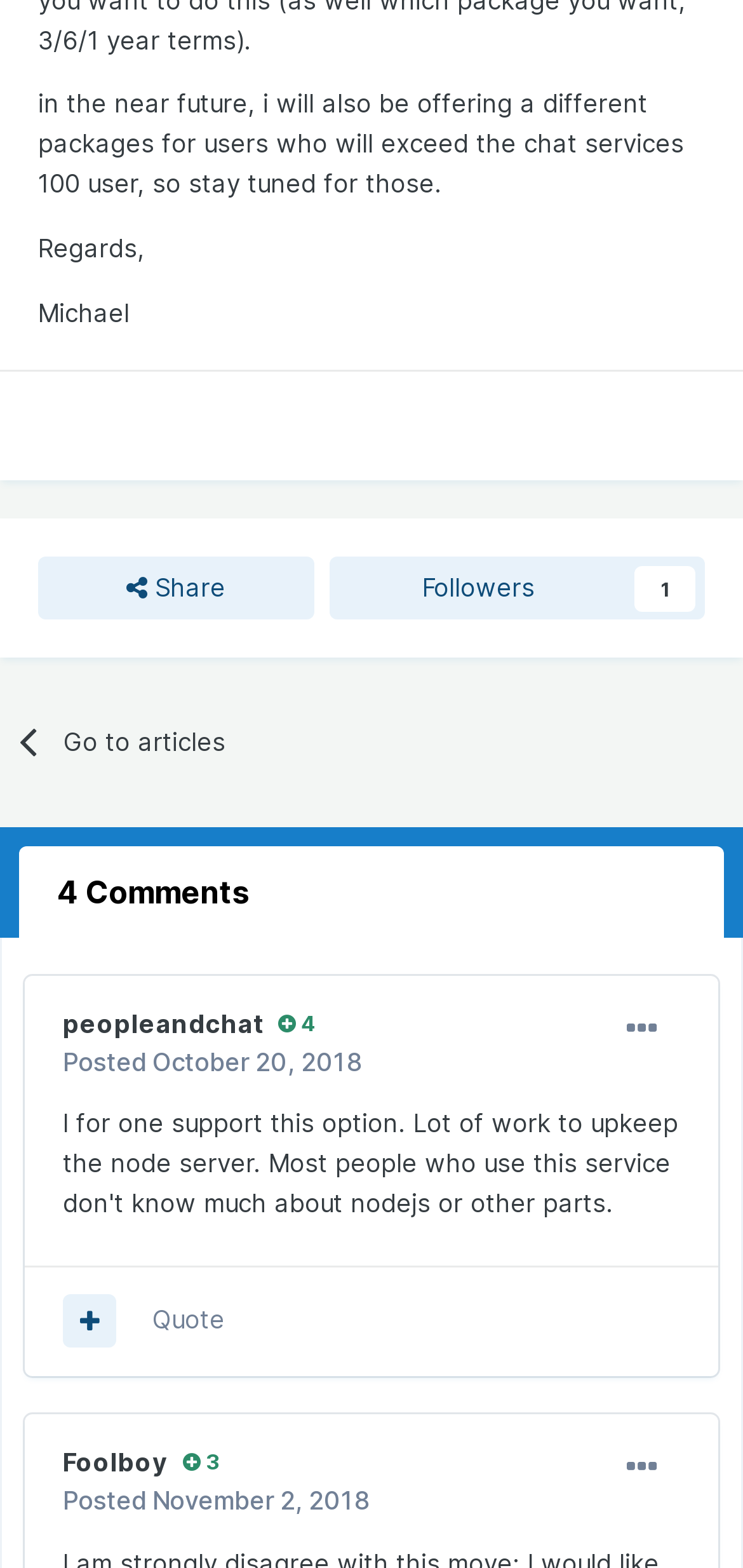Reply to the question with a single word or phrase:
Who is the author of the message?

Michael